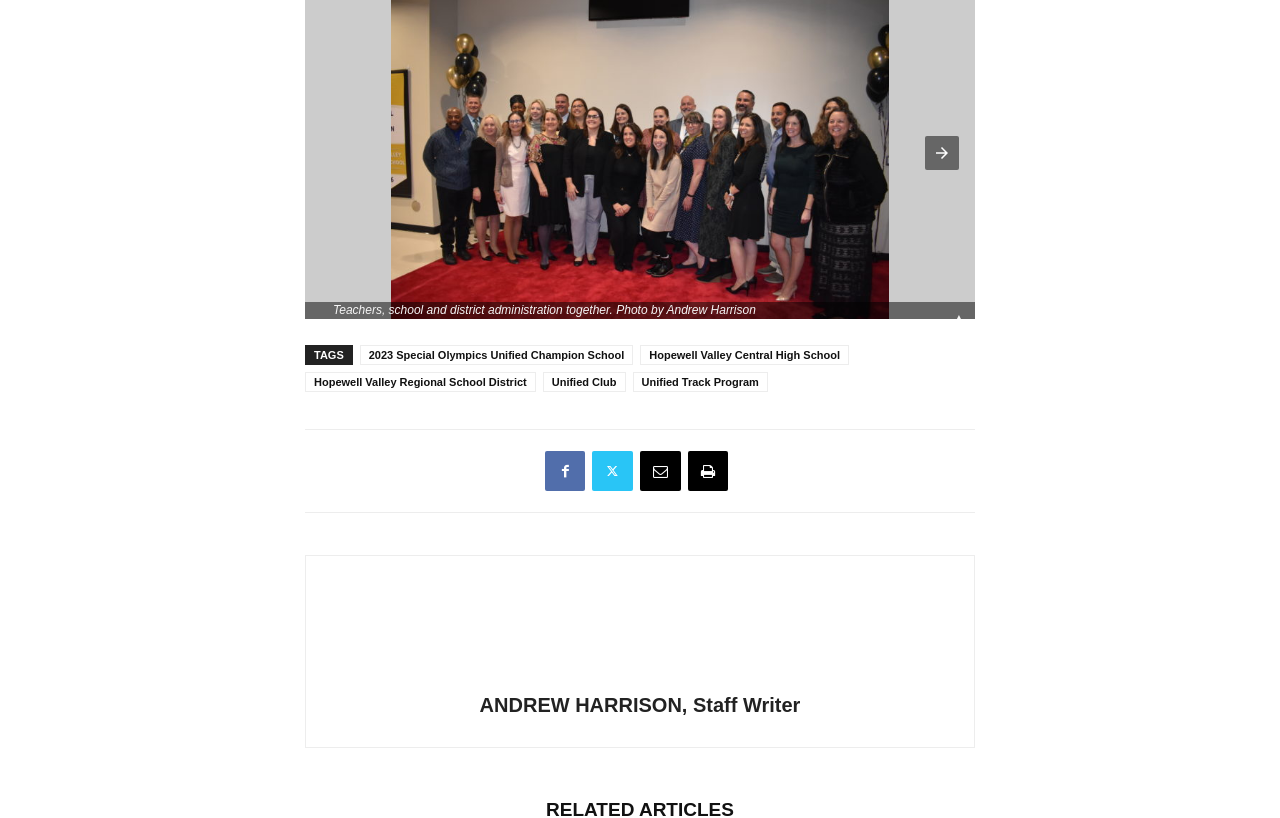Could you indicate the bounding box coordinates of the region to click in order to complete this instruction: "View next item in carousel".

[0.723, 0.166, 0.749, 0.207]